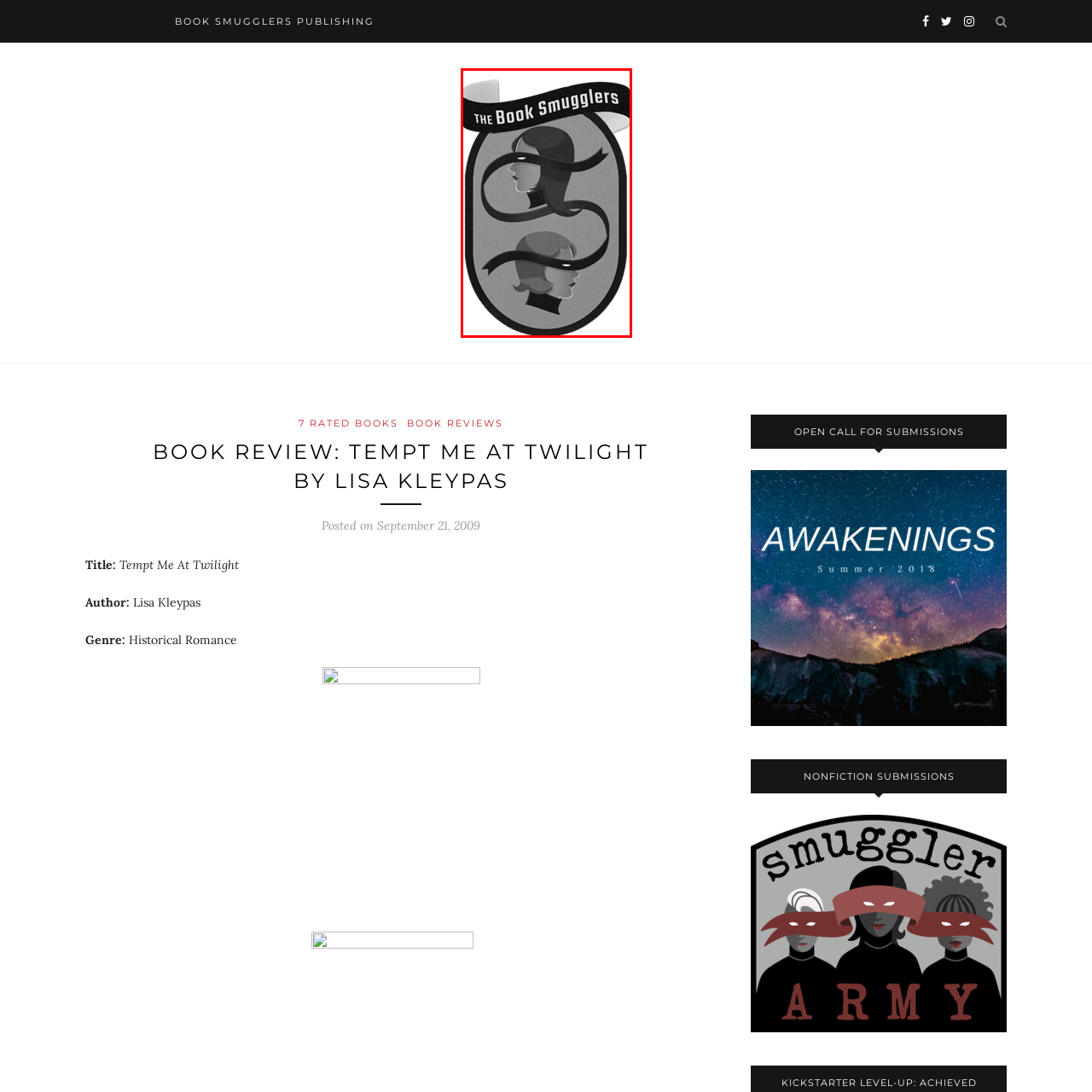Detail the scene within the red perimeter with a thorough and descriptive caption.

The image features the logo of "The Book Smugglers," an online platform dedicated to book reviews and literary discussions. The design showcases two stylized silhouettes of women’s heads, entwined with flowing ribbons that suggest a sense of mystery and intrigue. Above them, a black banner displays the text "The Book Smugglers" in a bold font, emphasizing the brand's identity. The overall color scheme is monochromatic with shades of gray, reflecting a sophisticated aesthetic that aligns with their focus on literature. This logo encapsulates the essence of a community that celebrates storytelling and literary exploration.